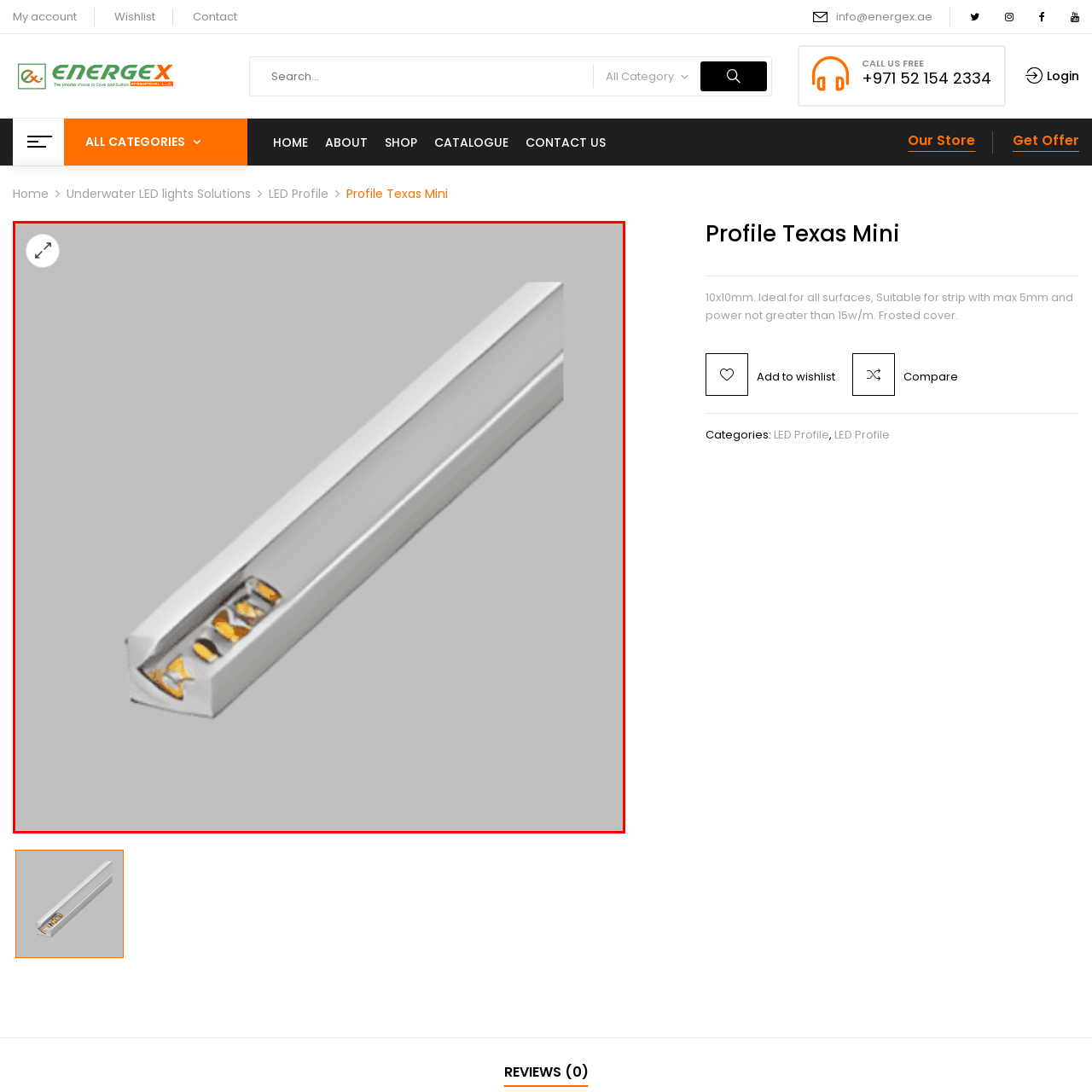Look closely at the part of the image inside the red bounding box, then respond in a word or phrase: What is the maximum width of LED strips it can accommodate?

5mm